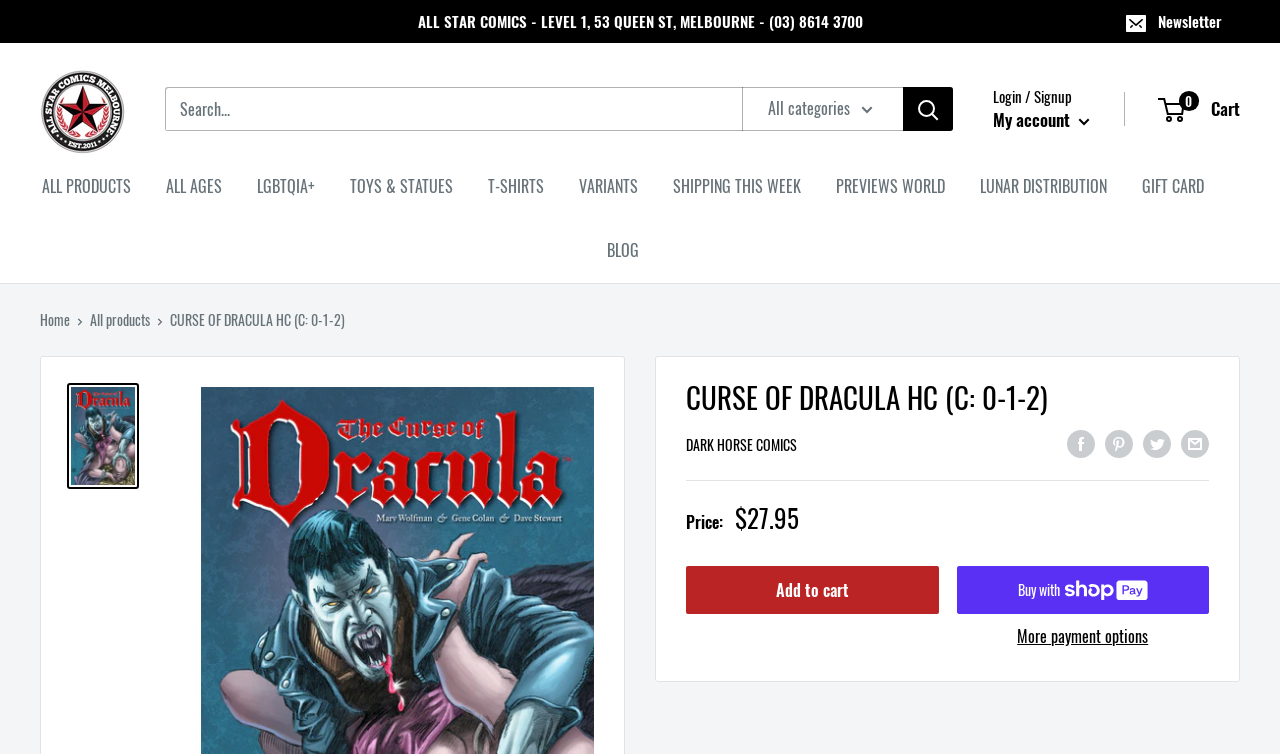Please specify the bounding box coordinates of the clickable region to carry out the following instruction: "Share on Facebook". The coordinates should be four float numbers between 0 and 1, in the format [left, top, right, bottom].

[0.834, 0.567, 0.855, 0.607]